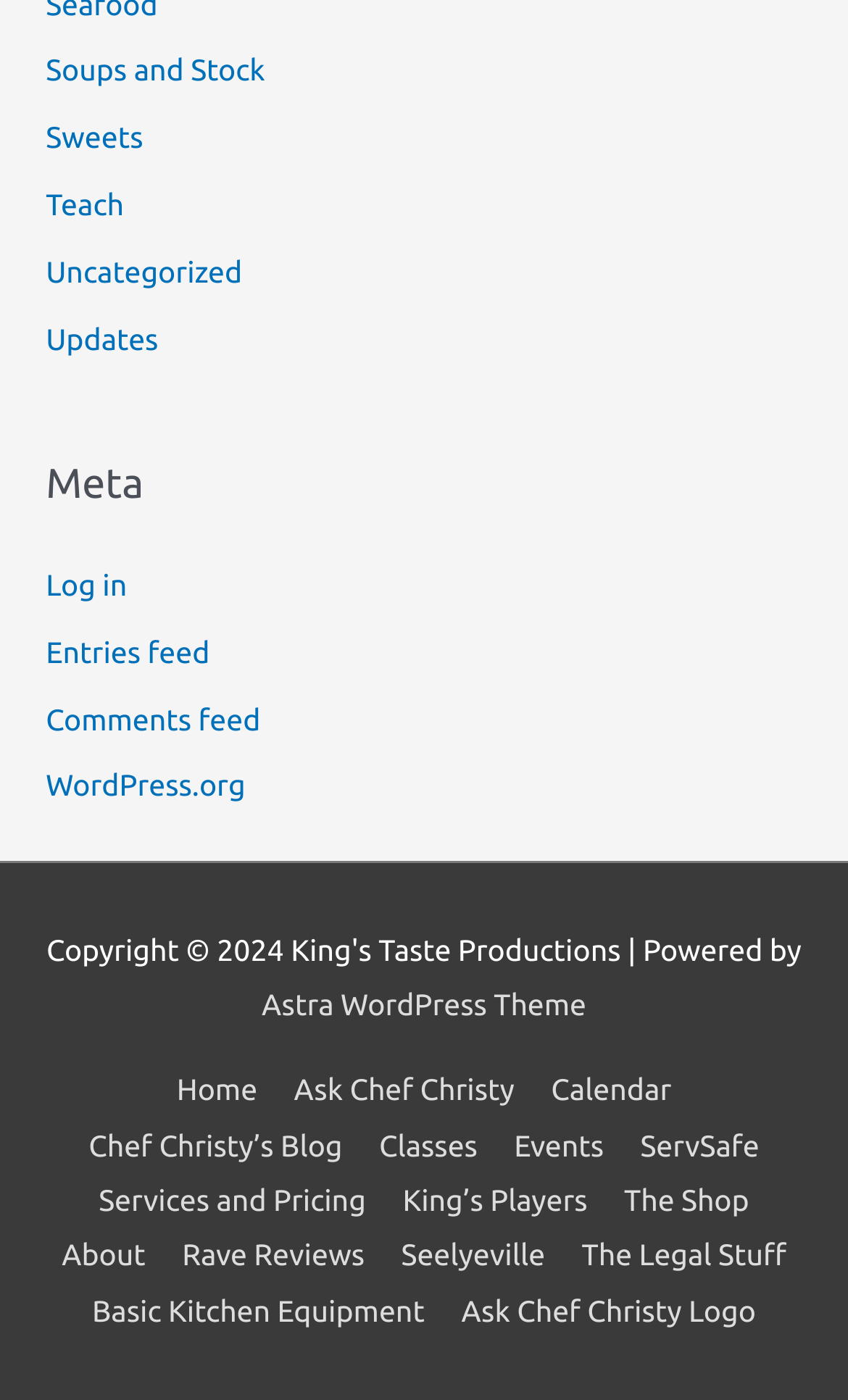Answer the following query with a single word or phrase:
What is the theme of the website?

Food and Cooking